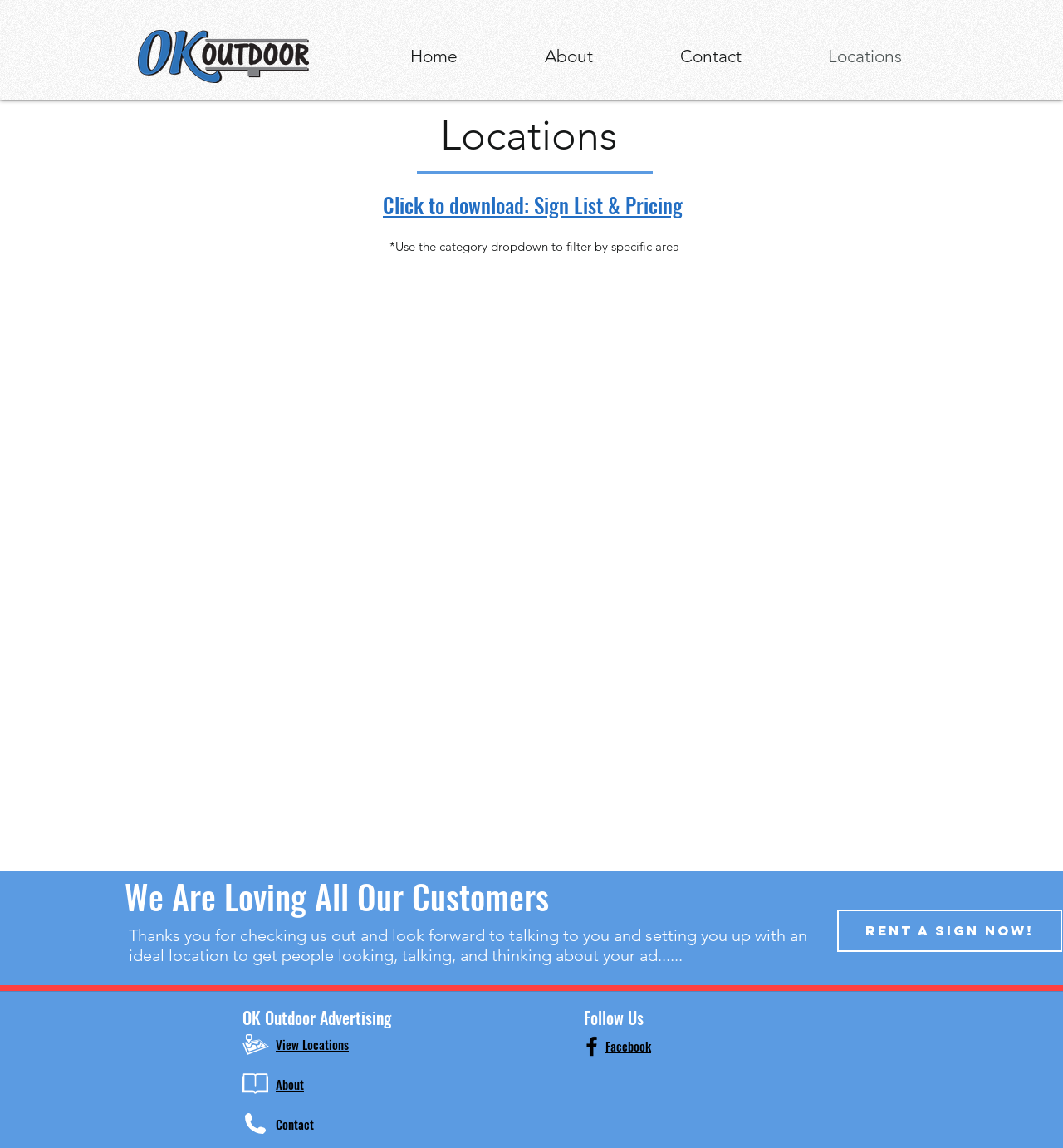Provide the bounding box coordinates of the area you need to click to execute the following instruction: "Click the OKOutdoorAdvertising logo".

[0.13, 0.025, 0.291, 0.073]